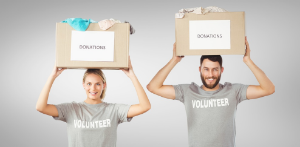What is in the boxes?
Identify the answer in the screenshot and reply with a single word or phrase.

Clothing donations